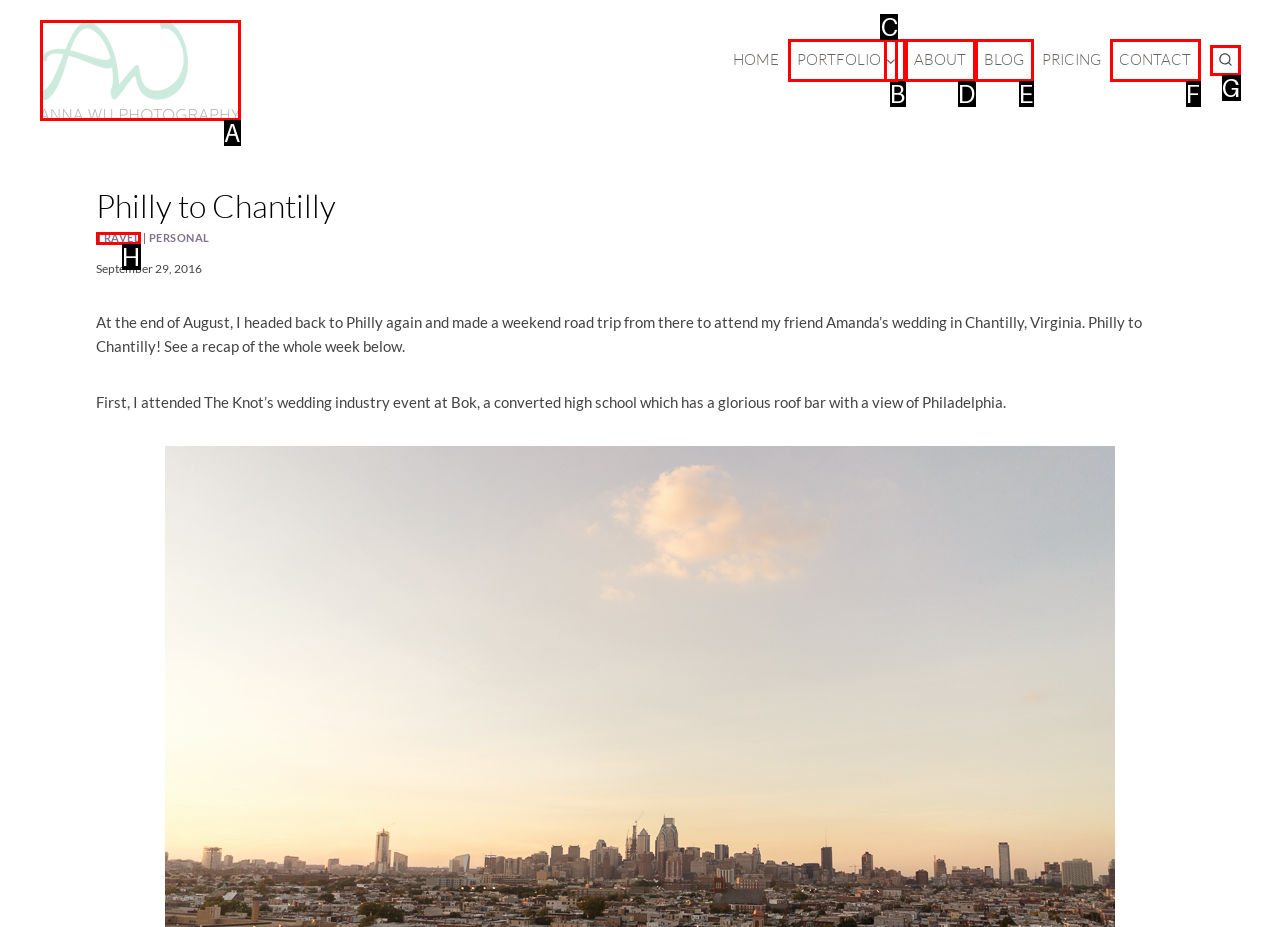Find the UI element described as: aria-label="Anna Wu Photography"
Reply with the letter of the appropriate option.

A